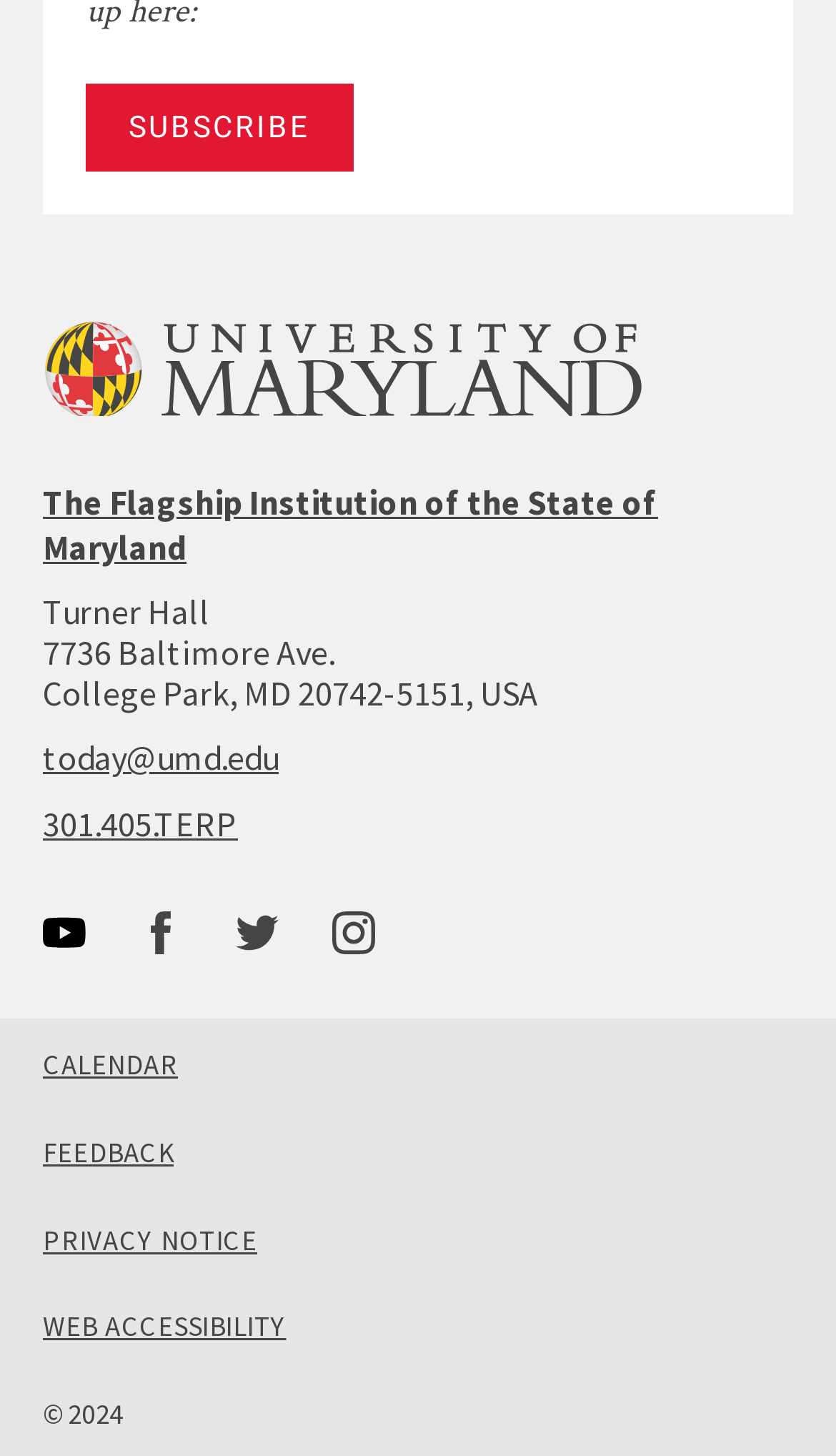Identify the coordinates of the bounding box for the element that must be clicked to accomplish the instruction: "Visit the university of maryland website".

[0.051, 0.221, 0.949, 0.286]